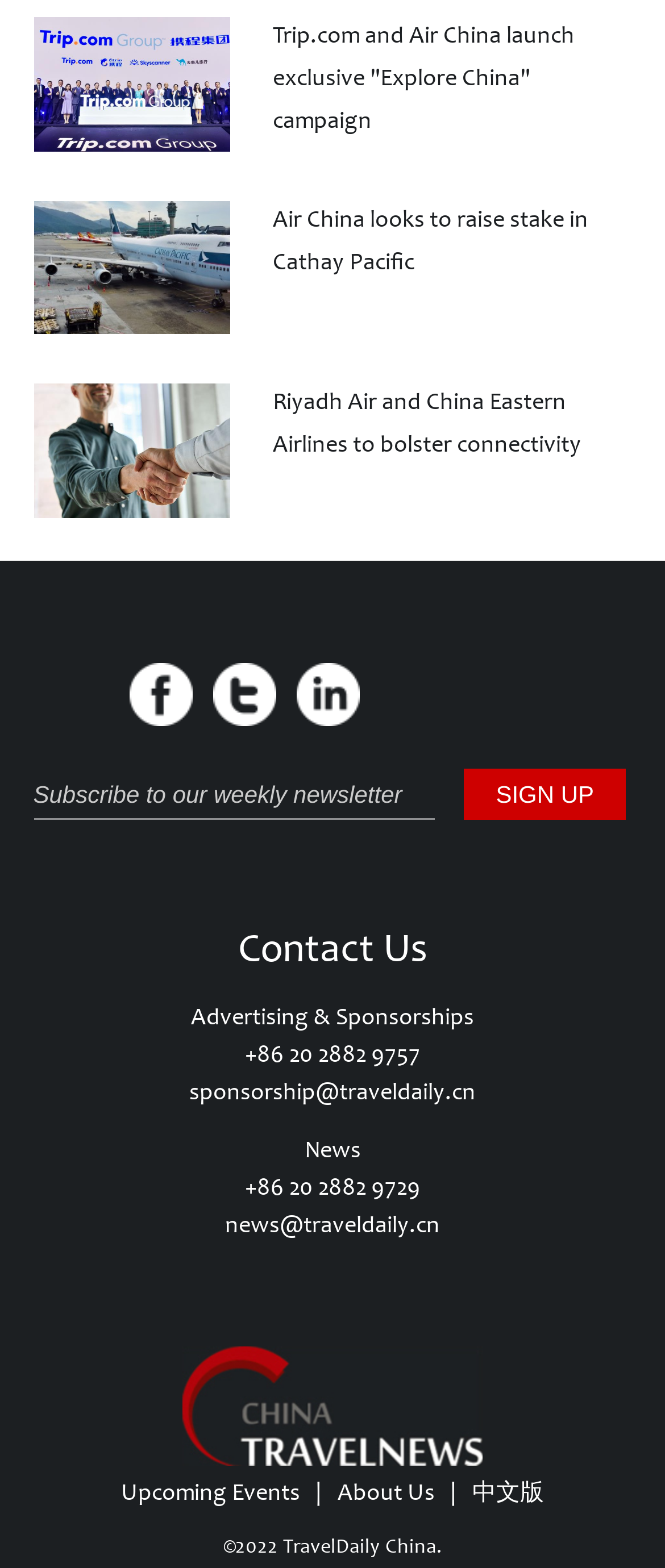Please determine the bounding box coordinates of the area that needs to be clicked to complete this task: 'browse 'business (31 items)''. The coordinates must be four float numbers between 0 and 1, formatted as [left, top, right, bottom].

None